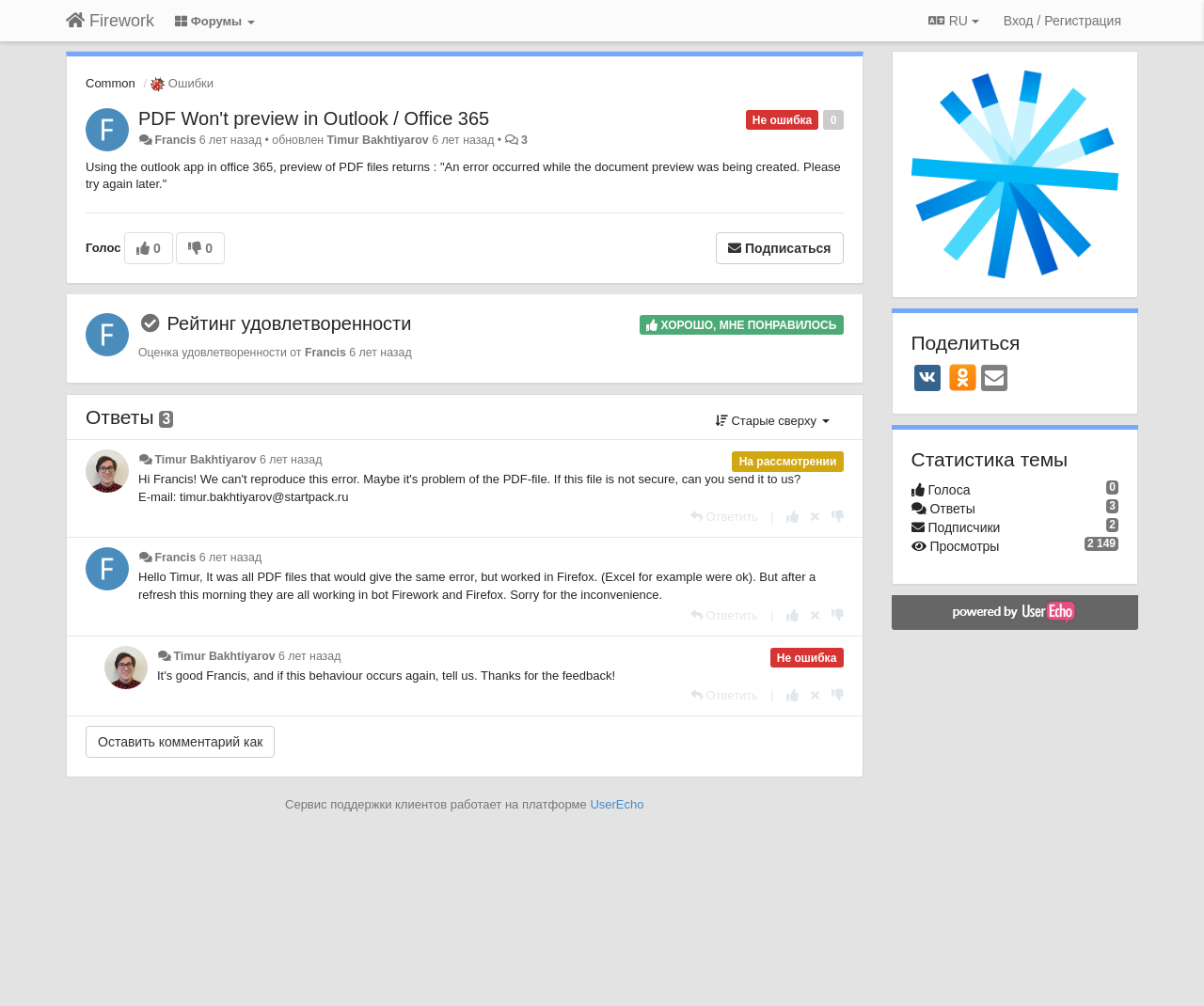Locate the bounding box coordinates of the element that should be clicked to fulfill the instruction: "Click on the 'Подписаться' button".

[0.595, 0.231, 0.7, 0.262]